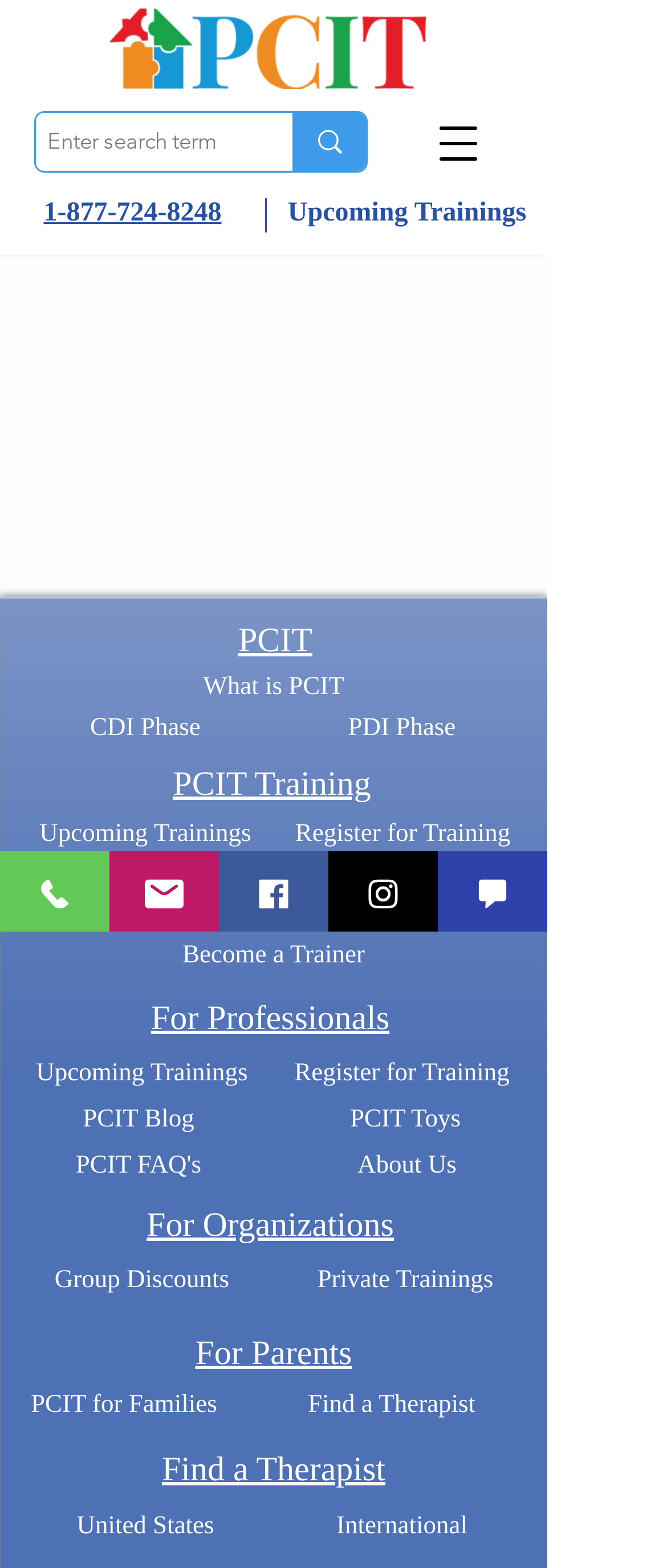Please locate the bounding box coordinates of the region I need to click to follow this instruction: "Search for a term".

[0.054, 0.072, 0.549, 0.109]